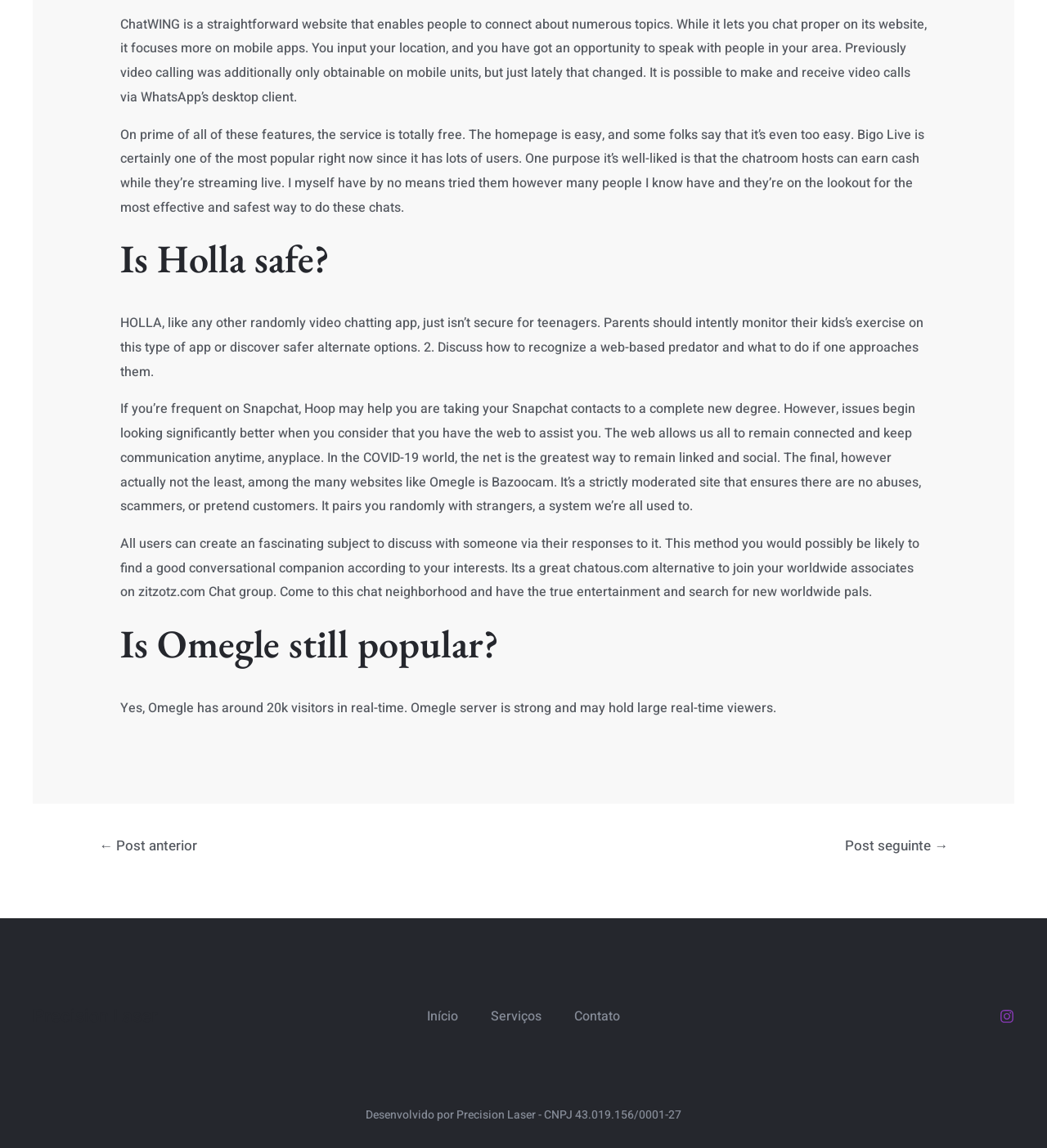Using the information in the image, could you please answer the following question in detail:
What is the purpose of Hoop?

According to the webpage, Hoop is an app that helps users take their Snapchat contacts to a complete new level, suggesting that it enhances the social experience on Snapchat.